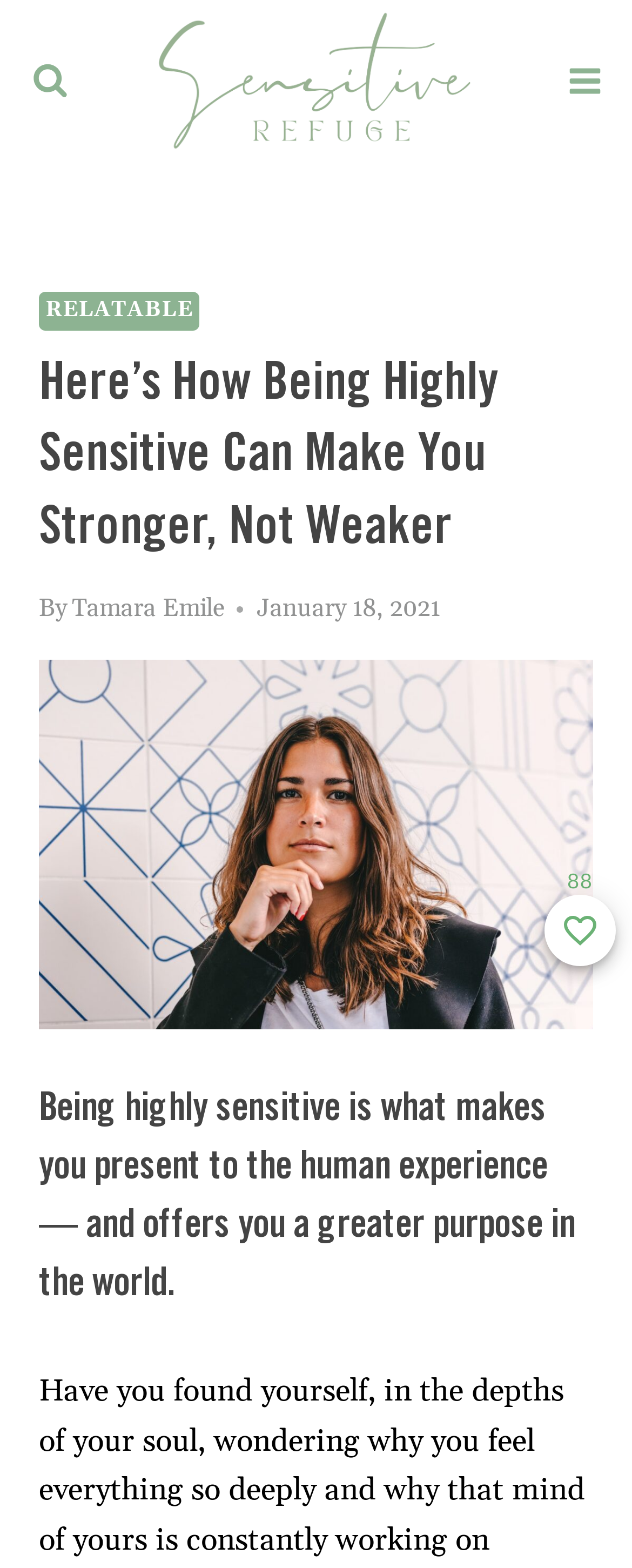Please identify the bounding box coordinates of the element's region that should be clicked to execute the following instruction: "View January 2022". The bounding box coordinates must be four float numbers between 0 and 1, i.e., [left, top, right, bottom].

None